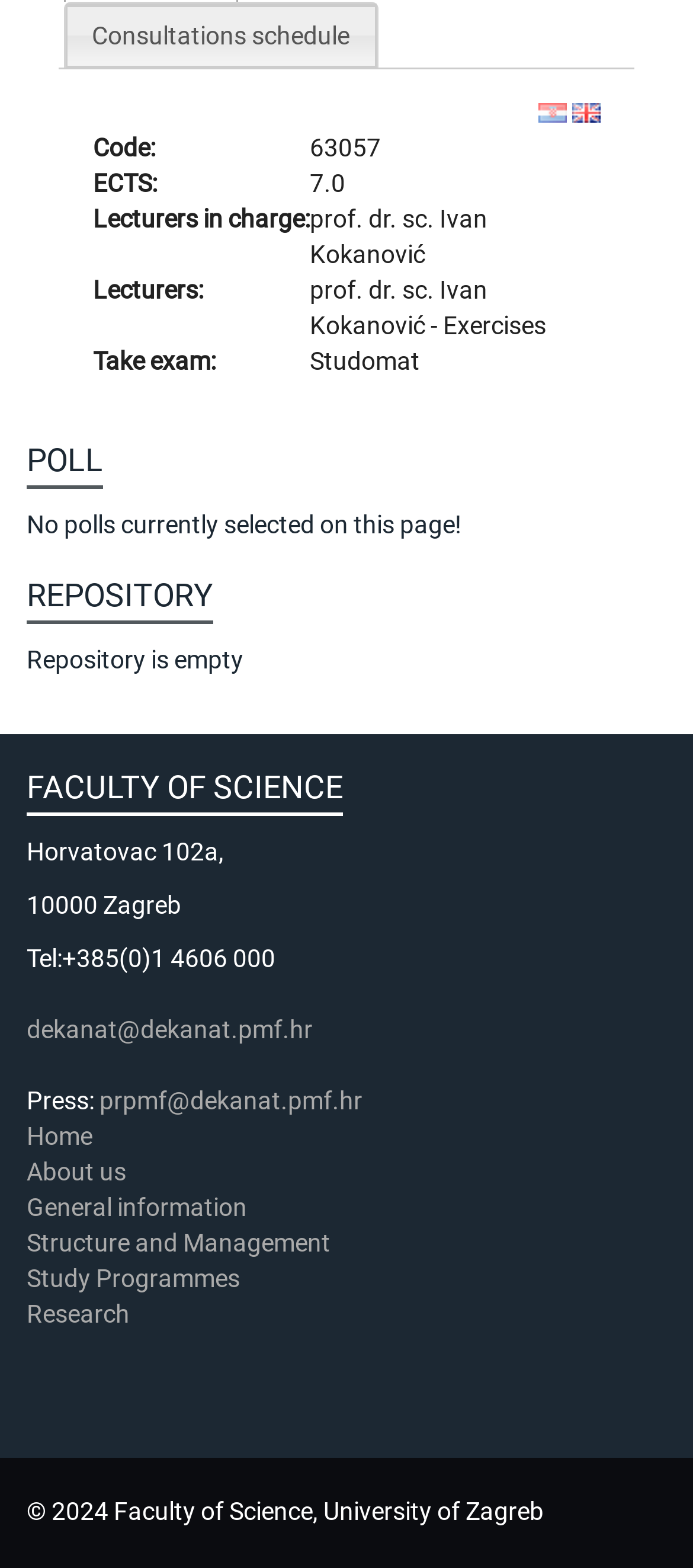Please find the bounding box for the UI element described by: "Structure and Management".

[0.038, 0.783, 0.477, 0.801]